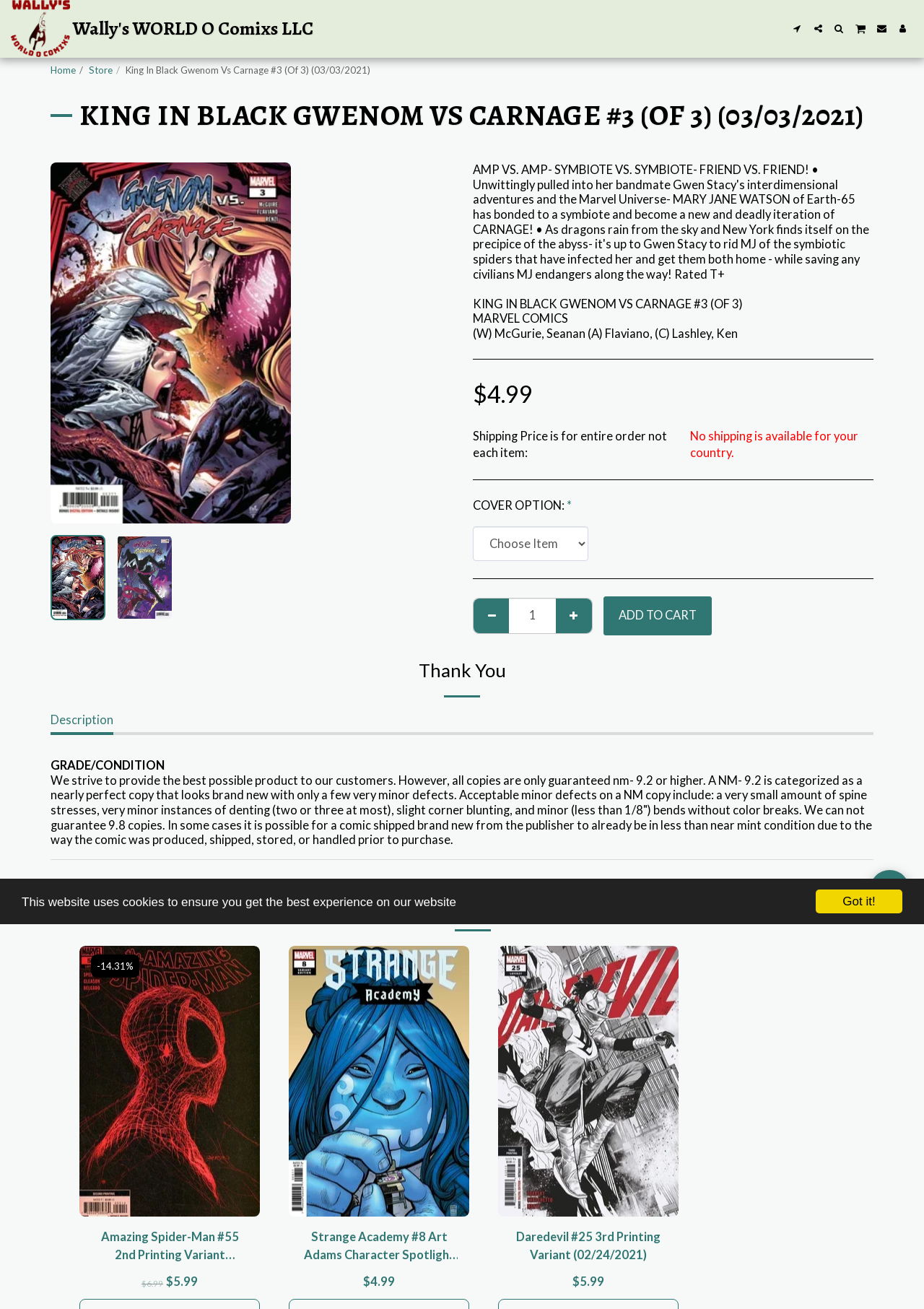Please identify the bounding box coordinates of the element that needs to be clicked to execute the following command: "Select a cover option". Provide the bounding box using four float numbers between 0 and 1, formatted as [left, top, right, bottom].

[0.512, 0.402, 0.637, 0.429]